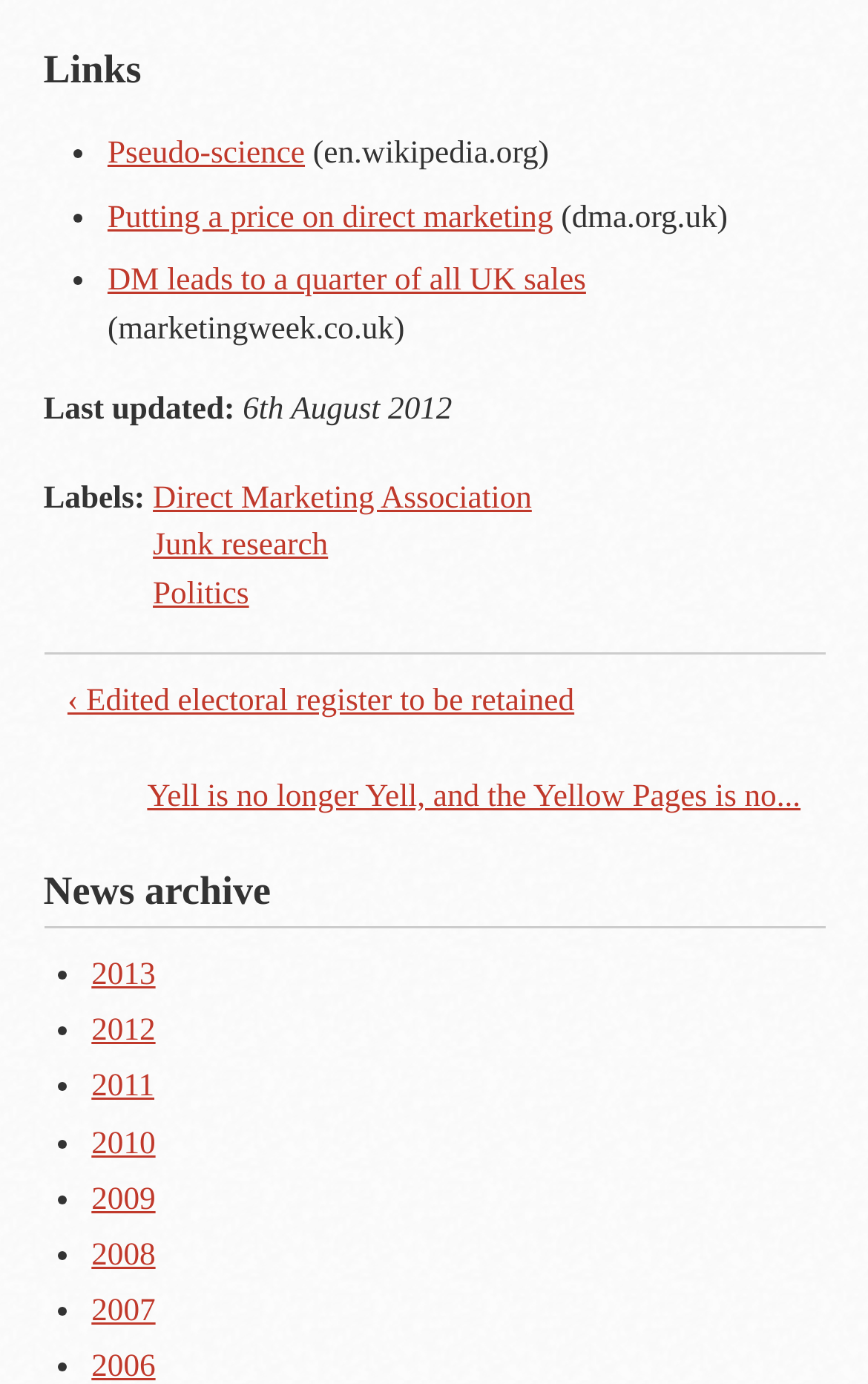Could you indicate the bounding box coordinates of the region to click in order to complete this instruction: "learn about JOS tagset".

None